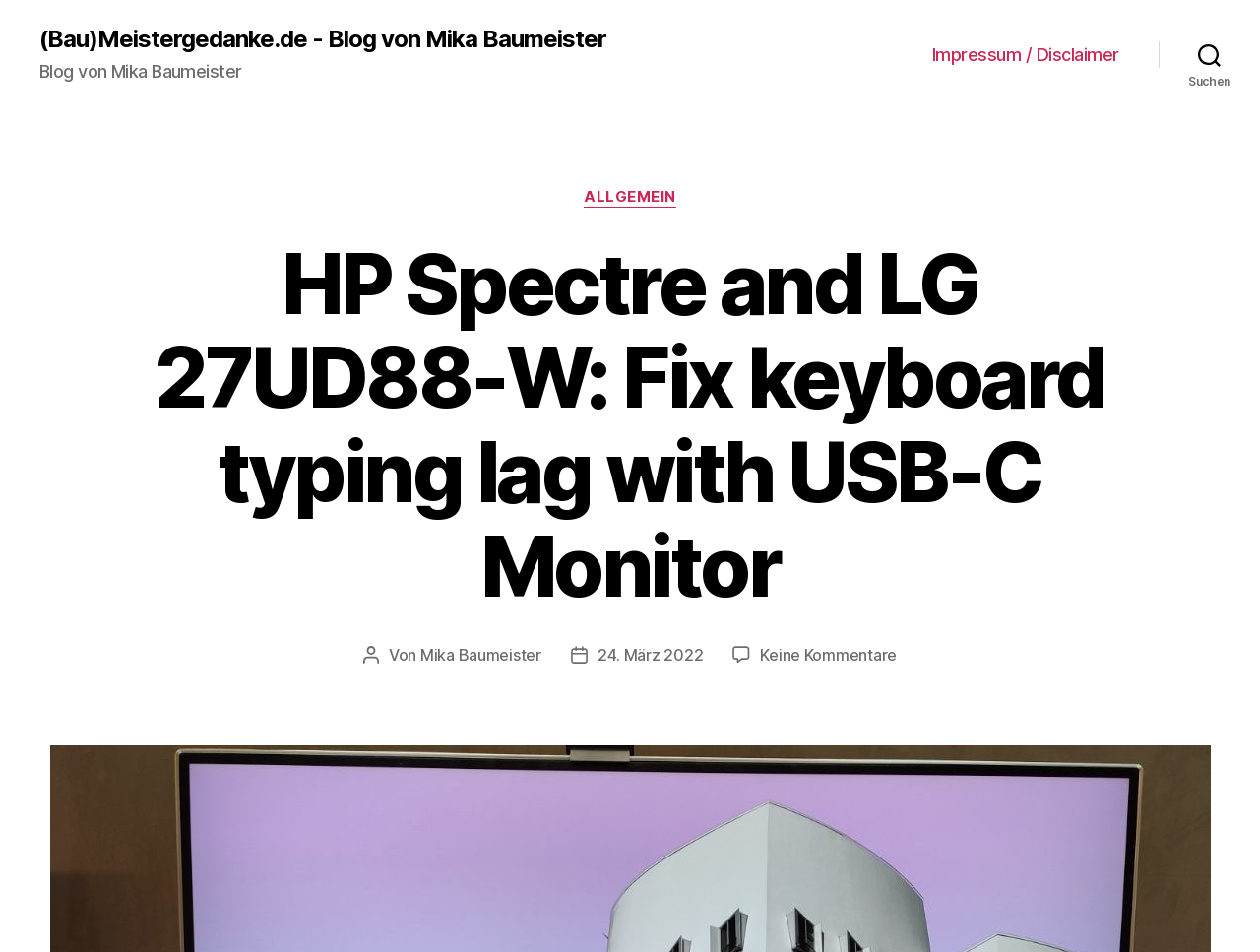Respond to the question below with a concise word or phrase:
When was this blog post published?

24. März 2022